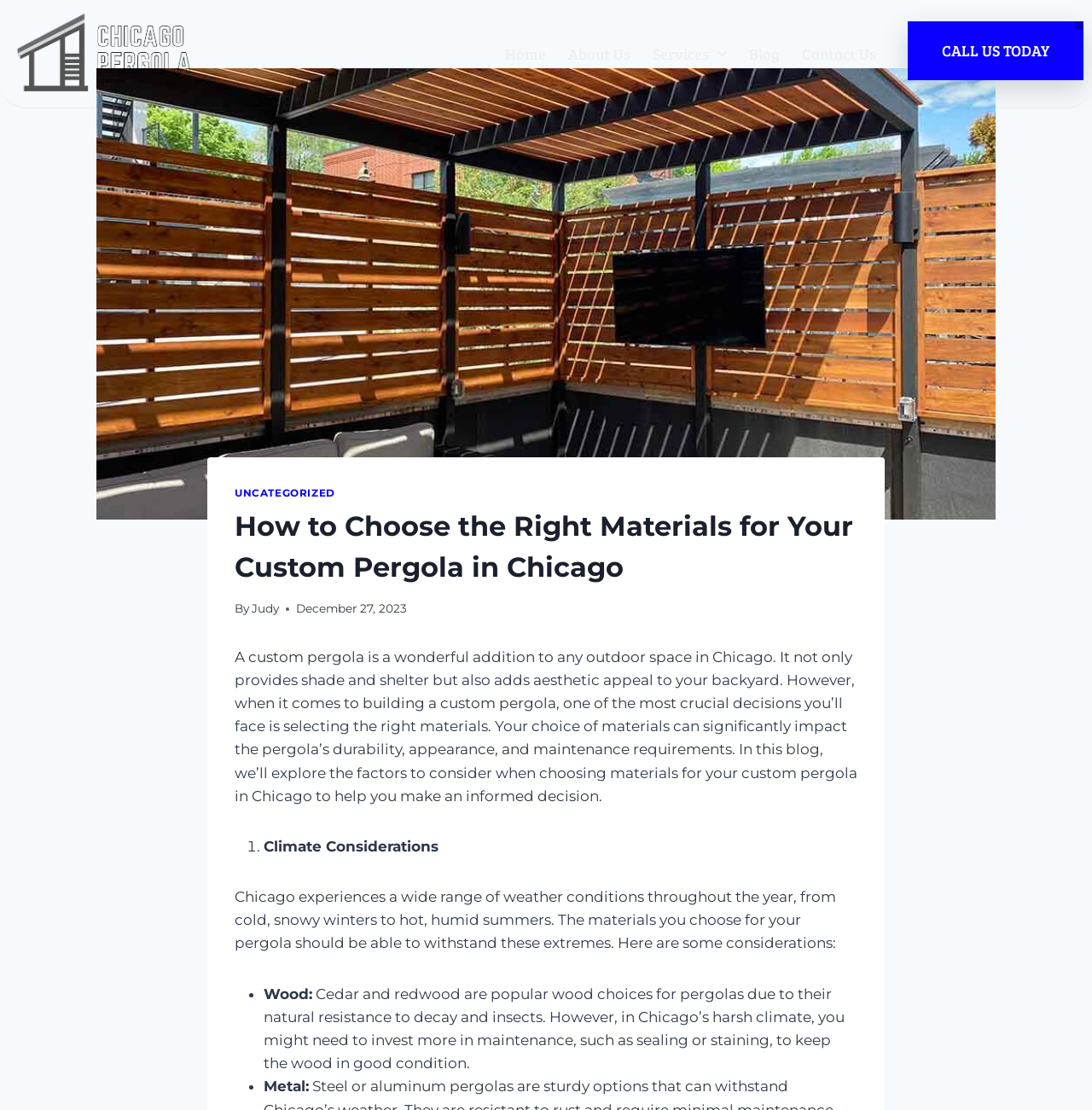Identify the bounding box for the element characterized by the following description: "Contact Us".

[0.724, 0.031, 0.812, 0.066]